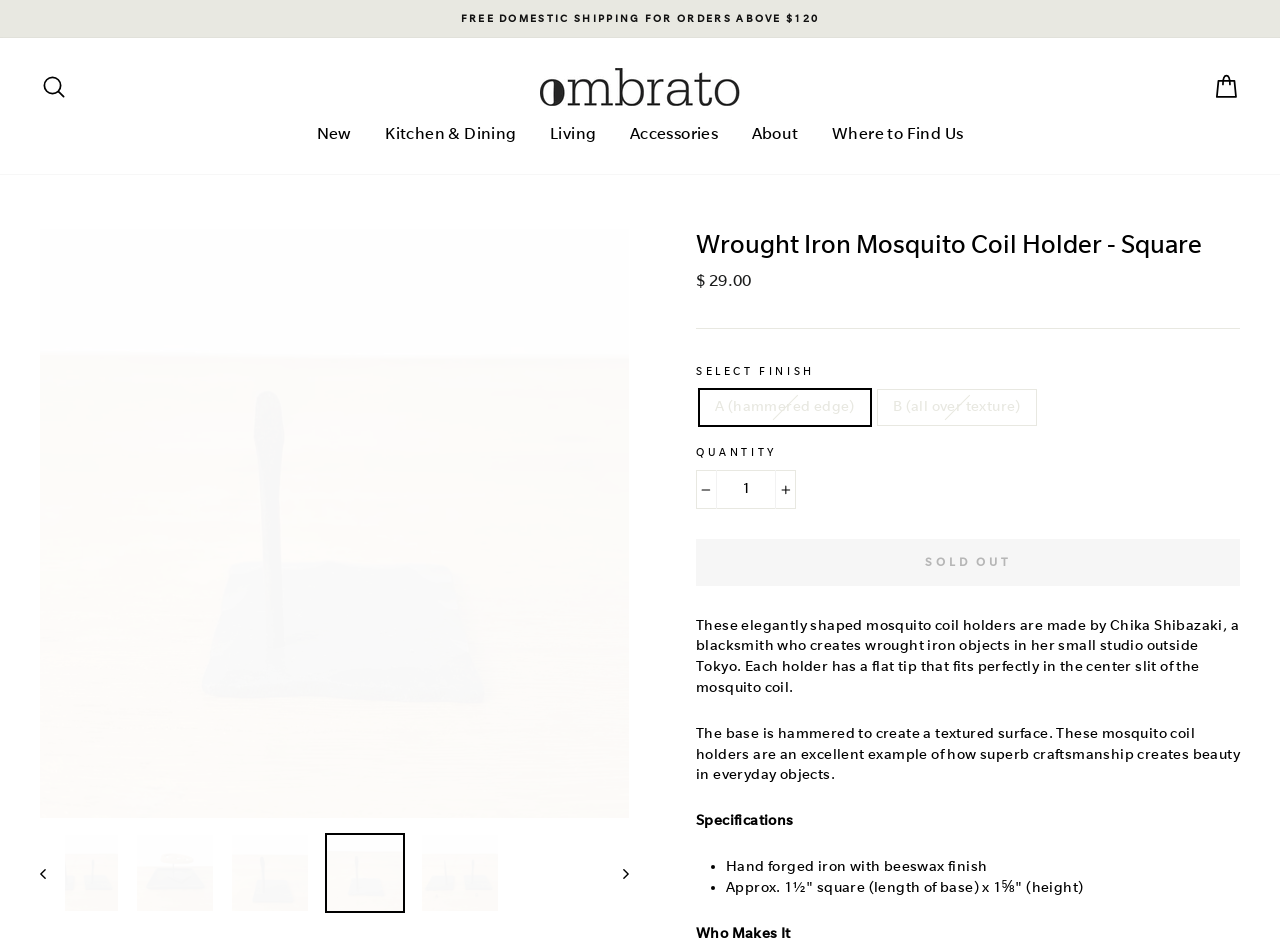Answer the question below using just one word or a short phrase: 
What is the material of the product?

Hand forged iron